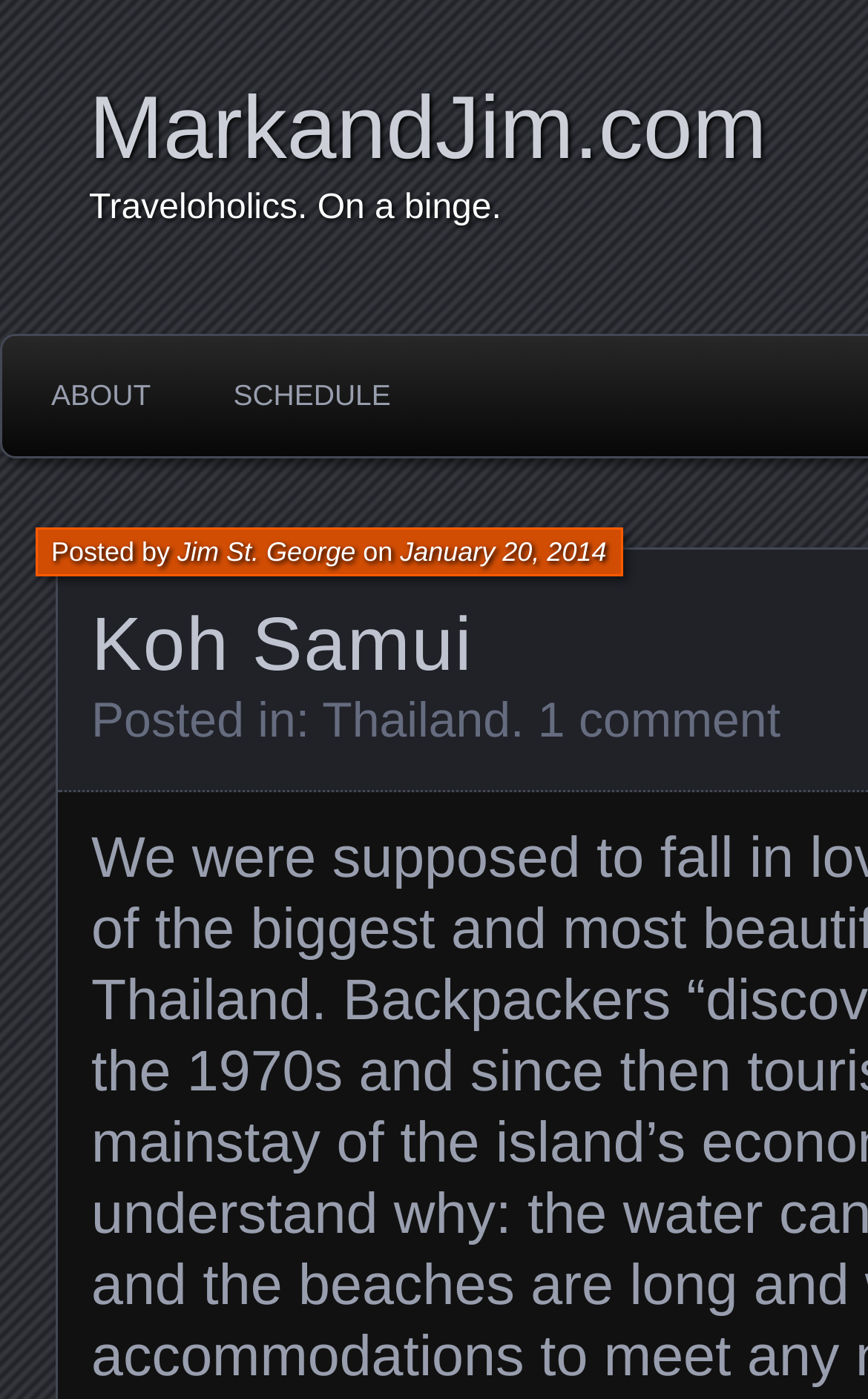How many comments does the article have?
Look at the image and respond with a one-word or short-phrase answer.

1 comment